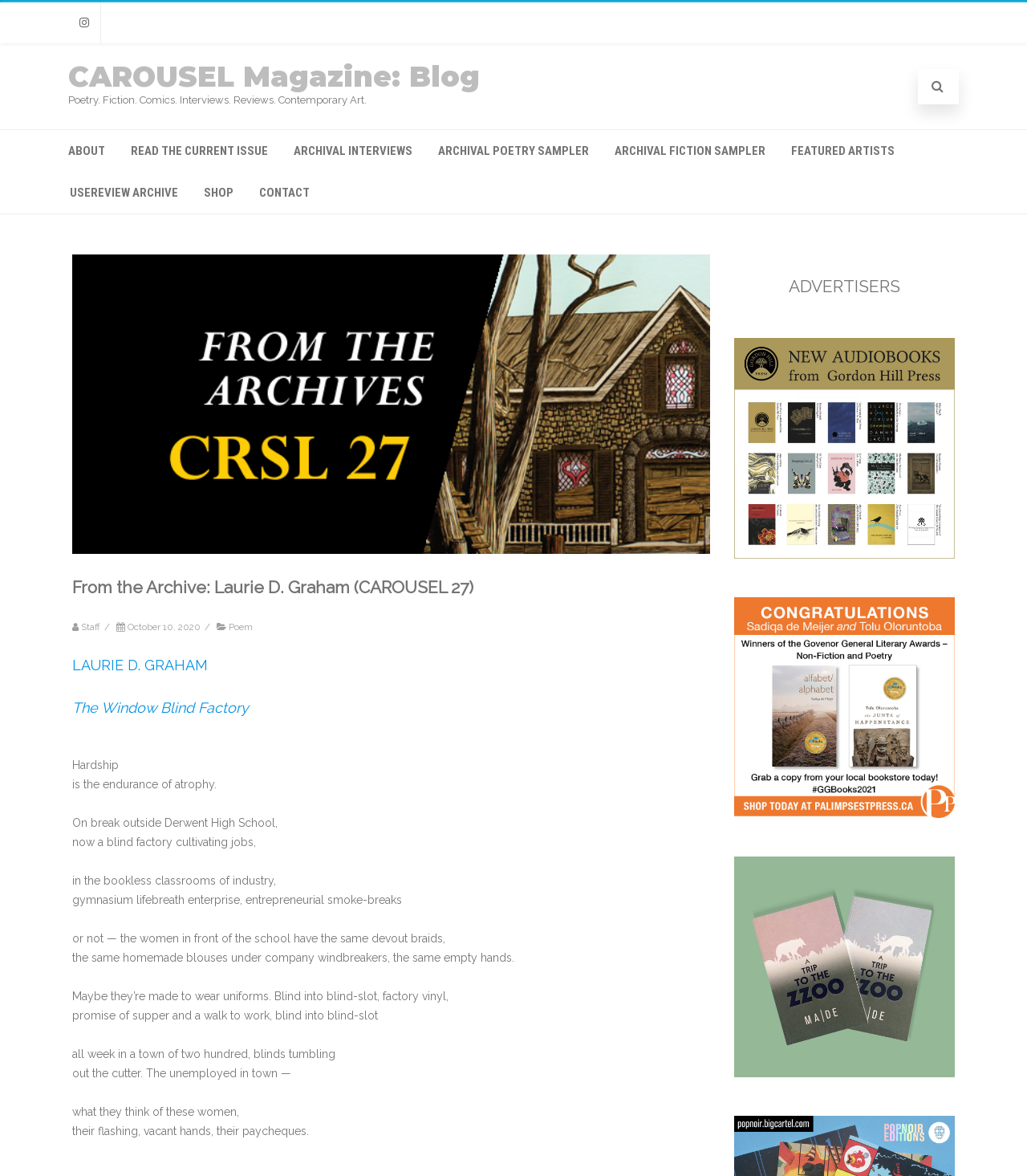How many links are there in the navigation menu?
Kindly answer the question with as much detail as you can.

I found the answer by counting the number of links in the navigation menu, which includes links to 'ABOUT', 'READ THE CURRENT ISSUE', 'ARCHIVAL INTERVIEWS', and others. There are 9 links in total.